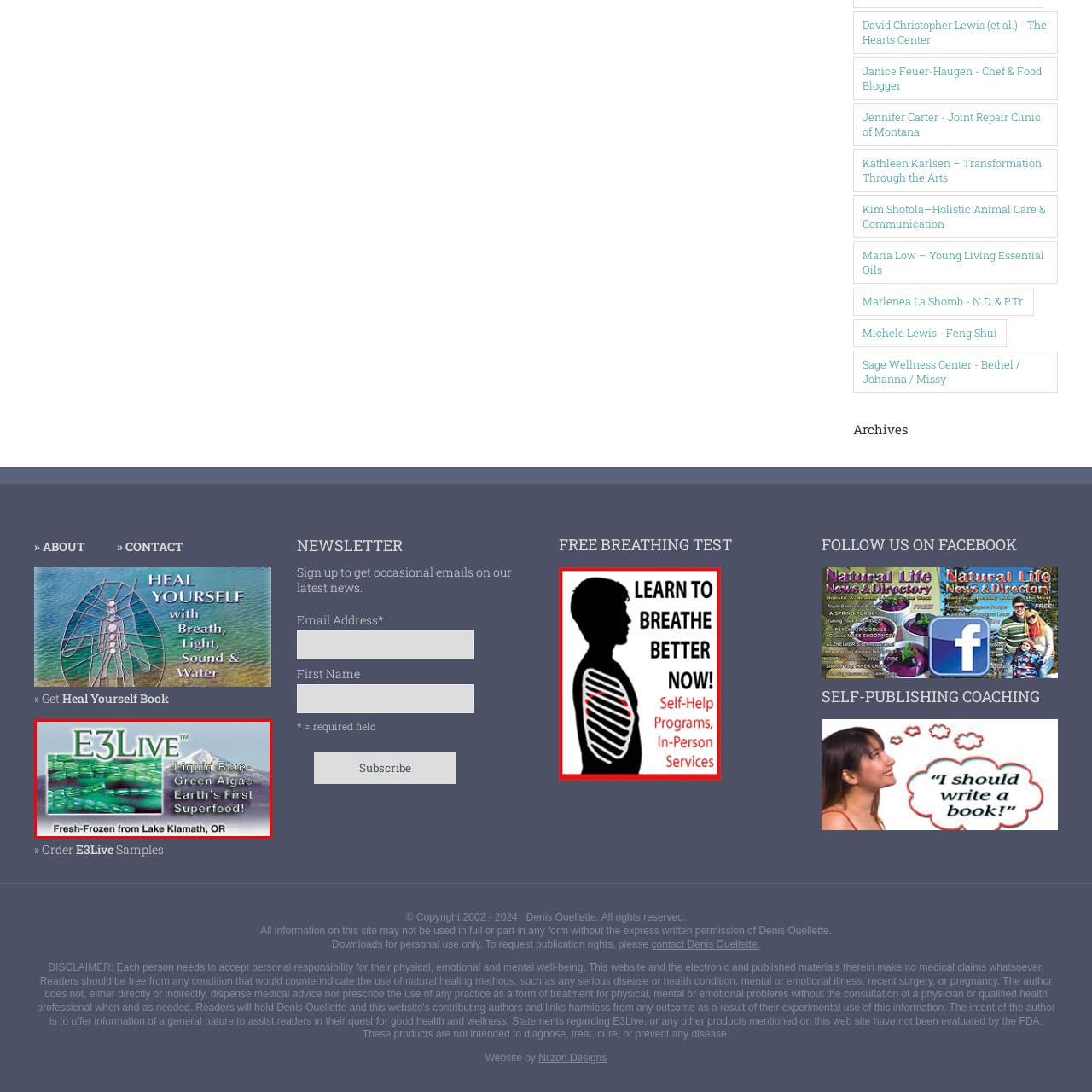Offer a detailed account of the image that is framed by the red bounding box.

The image features the branding of "E3Live," a product that highlights liquid blue-green algae, recognized as one of Earth's first superfoods. The design showcases vibrant green hues, emphasizing the algae's natural freshness, accompanied by the product name "E3Live" prominently displayed at the top. Beneath the name, descriptive text reads "Liquid Blue-Green Algae Earth’s First Superfood!" reinforcing its health benefits. The bottom of the image notes that the product is "Fresh-Frozen from Lake Klamath, OR," suggesting quality sourcing from a specific location known for its pristine environmental conditions. The backdrop appears to feature a mountain landscape, enhancing the natural and organic appeal of the product.